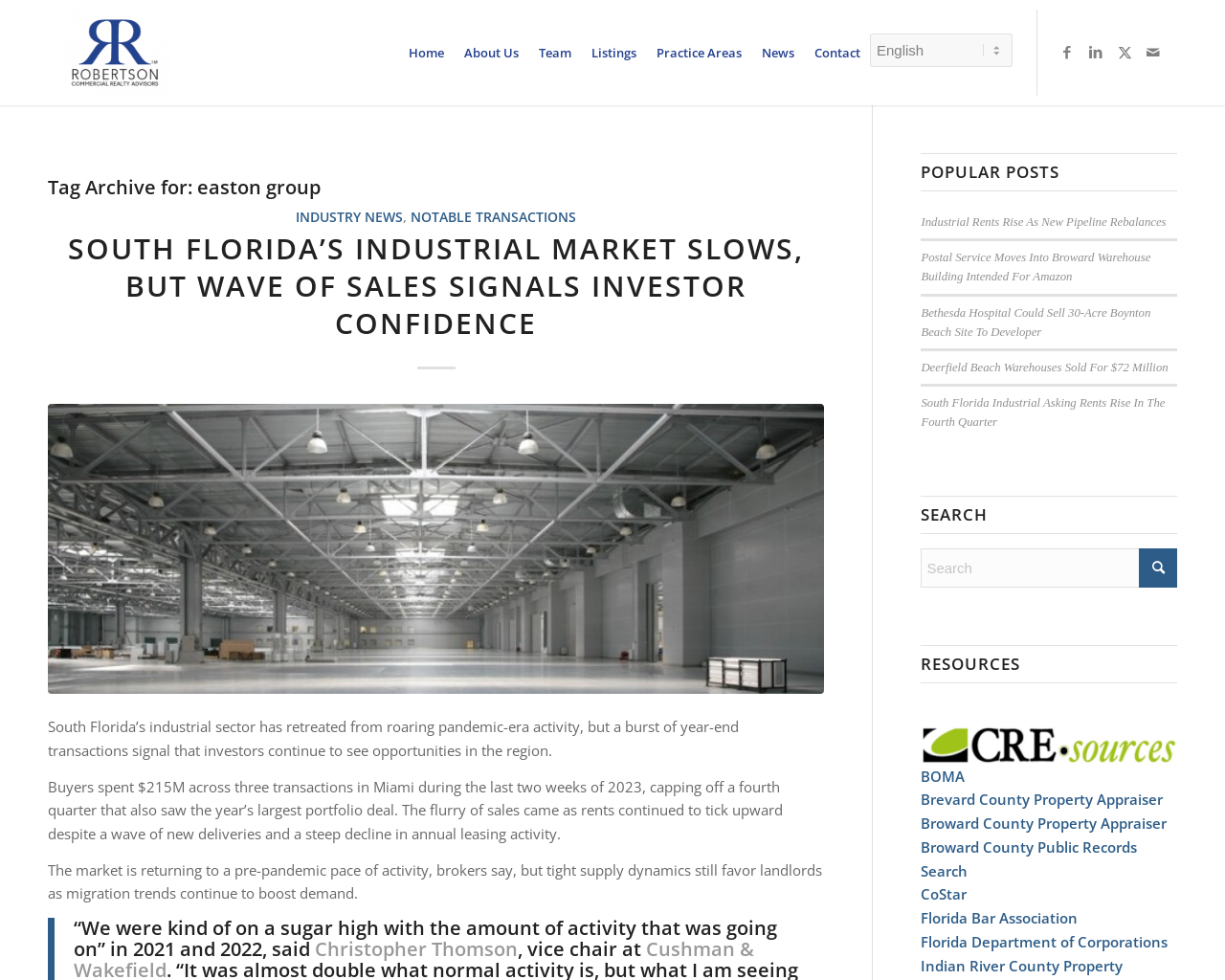What type of resources are listed in the 'RESOURCES' section?
Refer to the image and provide a concise answer in one word or phrase.

Links to external websites